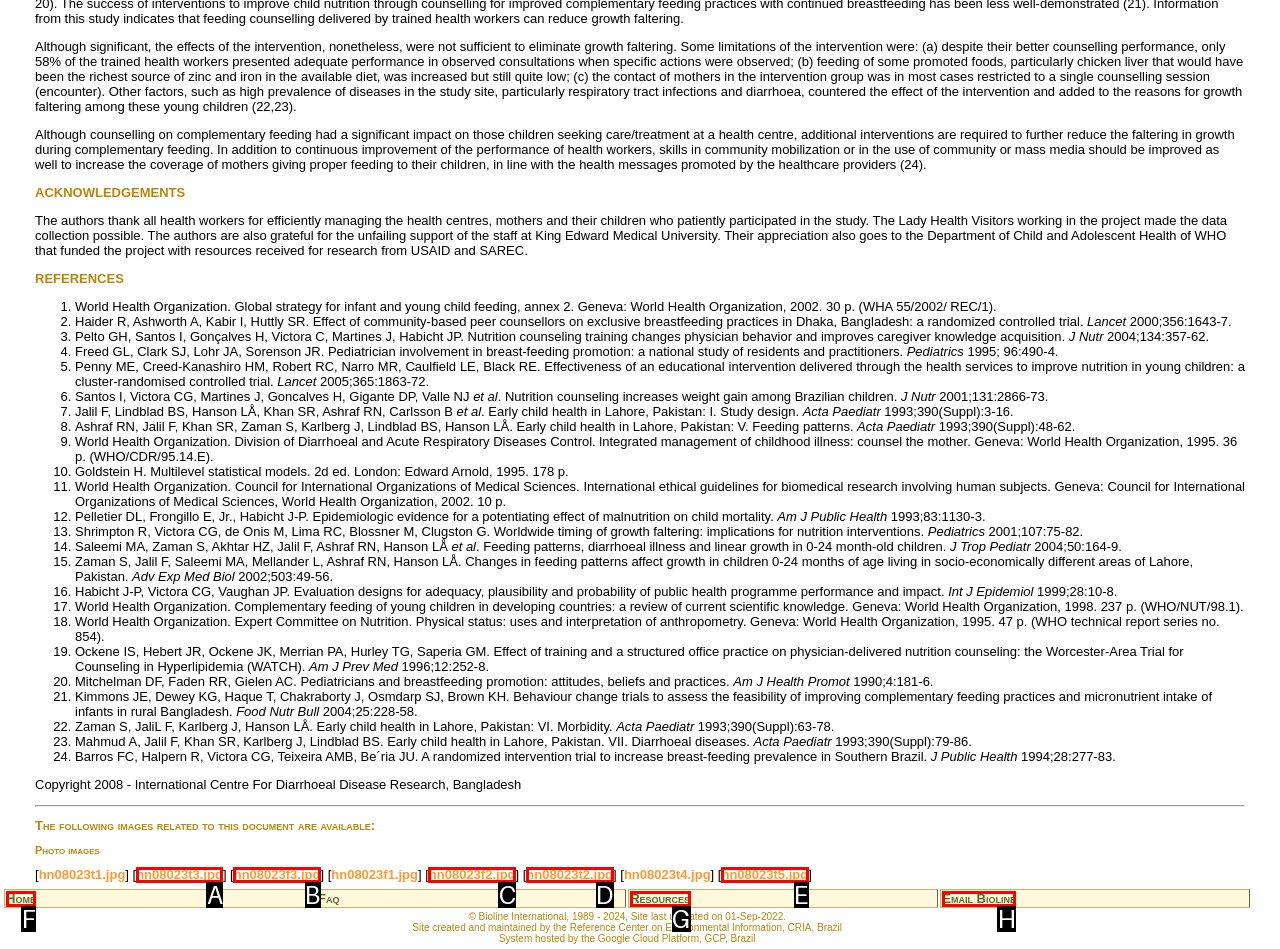Choose the letter that best represents the description: Email Bioline. Answer with the letter of the selected choice directly.

H